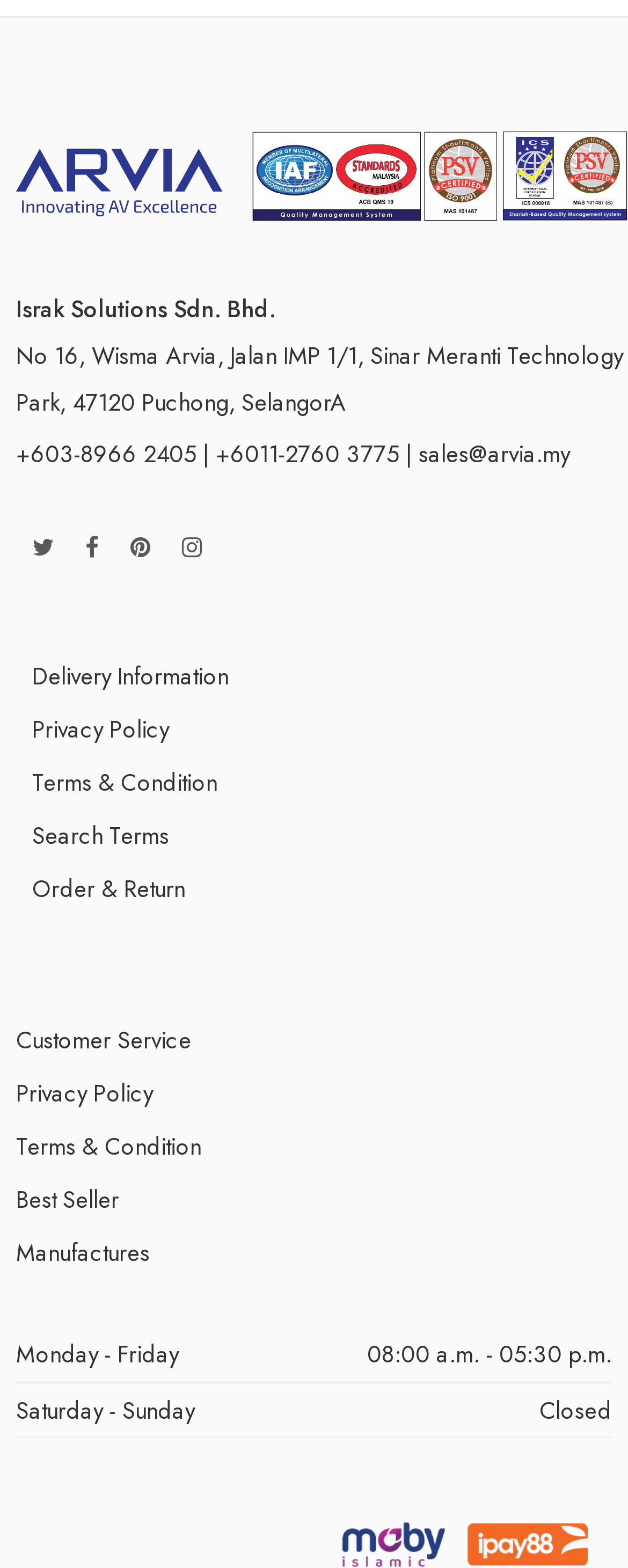What is the email address for sales?
Please provide a comprehensive answer based on the information in the image.

The email address for sales can be found in the top section of the webpage, where it is written as 'sales@arvia.my' in a link element.